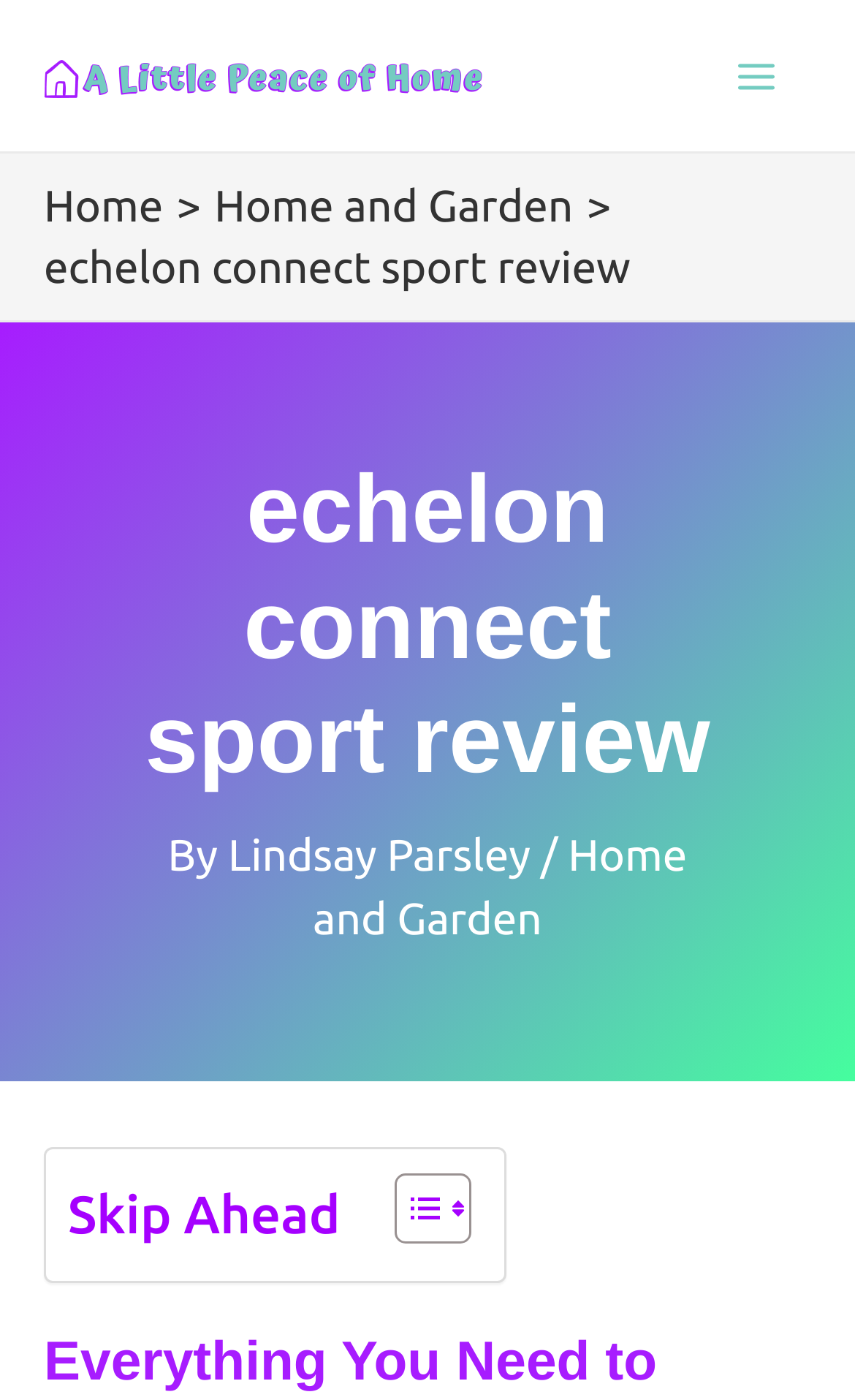What is the category of the blog post?
Please provide a comprehensive answer based on the contents of the image.

The category can be found in the breadcrumbs navigation section, where it says 'Home > Home and Garden > echelon connect sport review'.